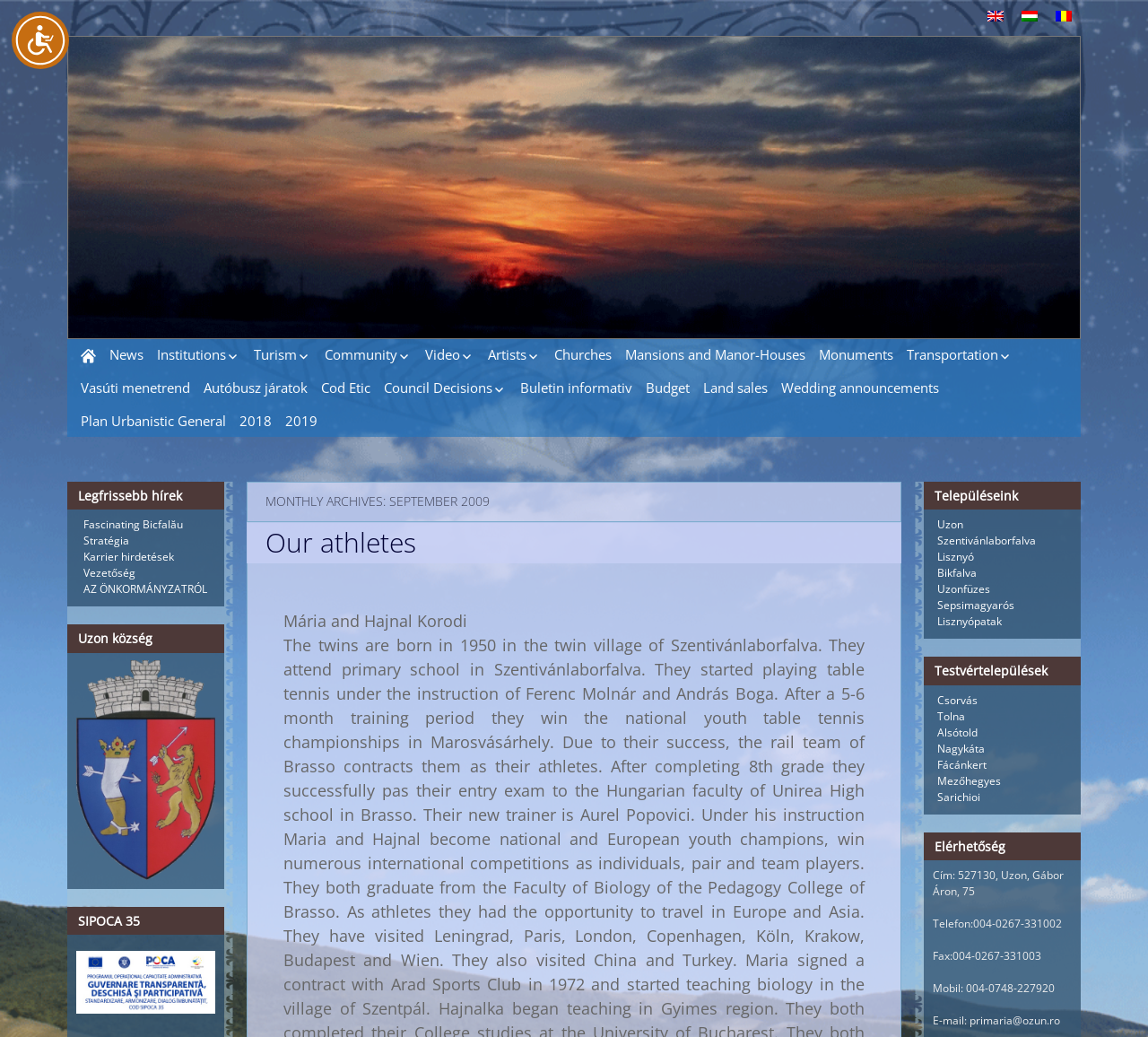Can you pinpoint the bounding box coordinates for the clickable element required for this instruction: "Explore the '3D Virtual Tour'"? The coordinates should be four float numbers between 0 and 1, i.e., [left, top, right, bottom].

[0.218, 0.36, 0.374, 0.382]